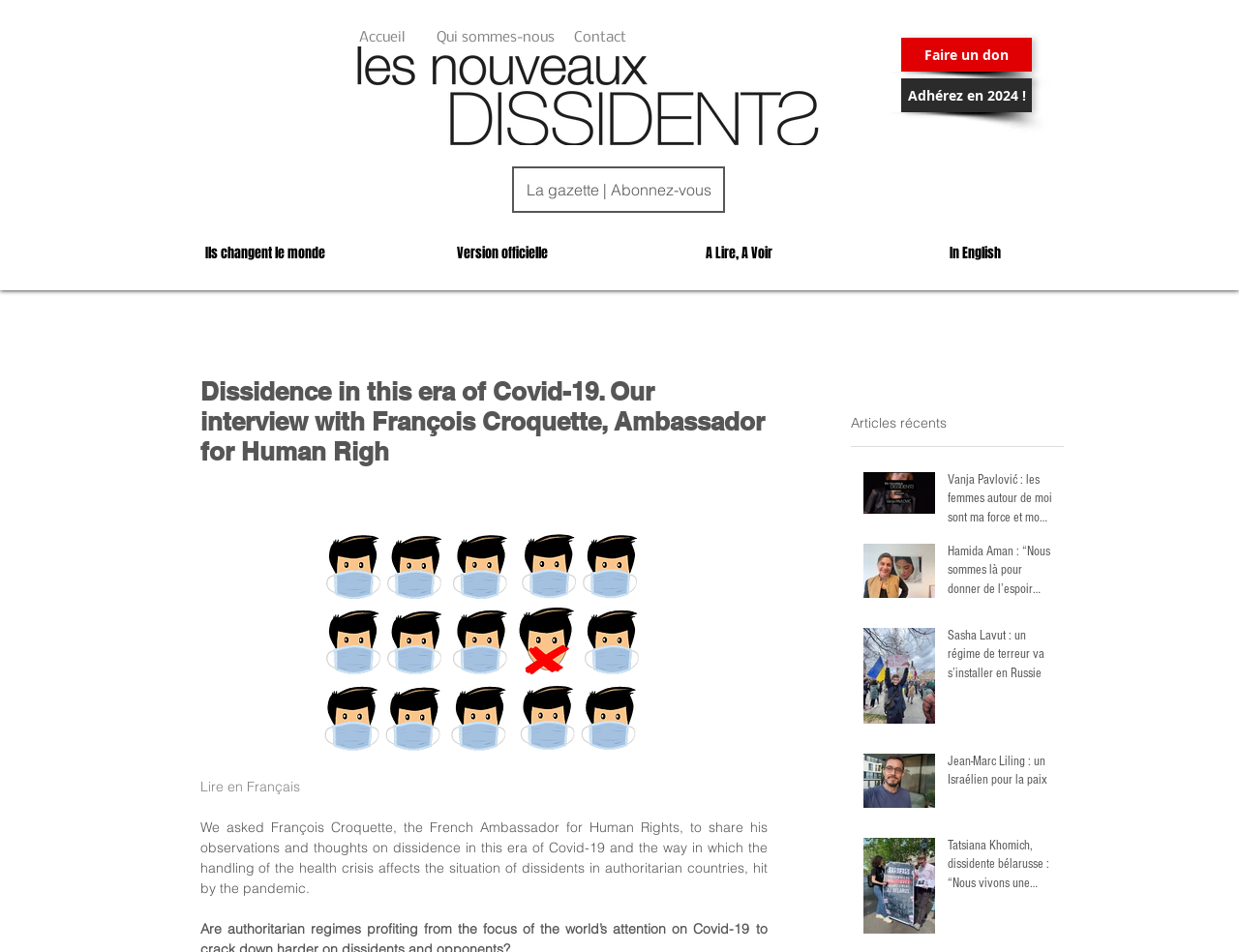Bounding box coordinates are specified in the format (top-left x, top-left y, bottom-right x, bottom-right y). All values are floating point numbers bounded between 0 and 1. Please provide the bounding box coordinate of the region this sentence describes: Version officielle

[0.309, 0.253, 0.501, 0.279]